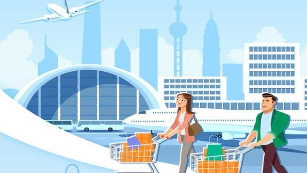Generate an elaborate caption for the image.

An illustrated scene showcasing two travelers, a woman and a man, pushing shopping carts filled with colorful bags near a bustling urban environment that includes iconic skyscrapers and a modern airport terminal. Above them, an airplane is seen flying, symbolizing air travel. The background features a vibrant skyline indicative of a major city, likely Shanghai, as hinted by the design elements. This image represents the excitement of shopping and international travel, making it particularly relevant for a guide about Shanghai's departure tax refund for overseas travelers.